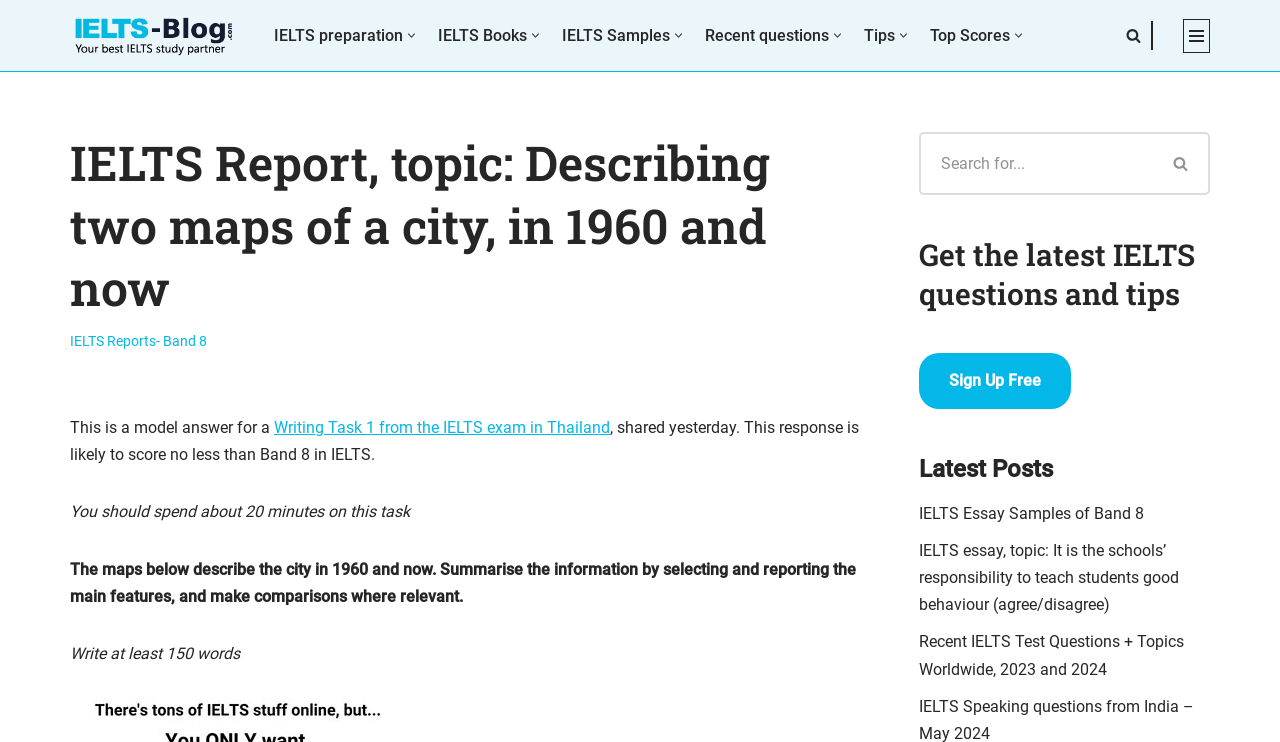Provide the bounding box coordinates of the area you need to click to execute the following instruction: "Search for IELTS reports".

[0.718, 0.178, 0.901, 0.263]